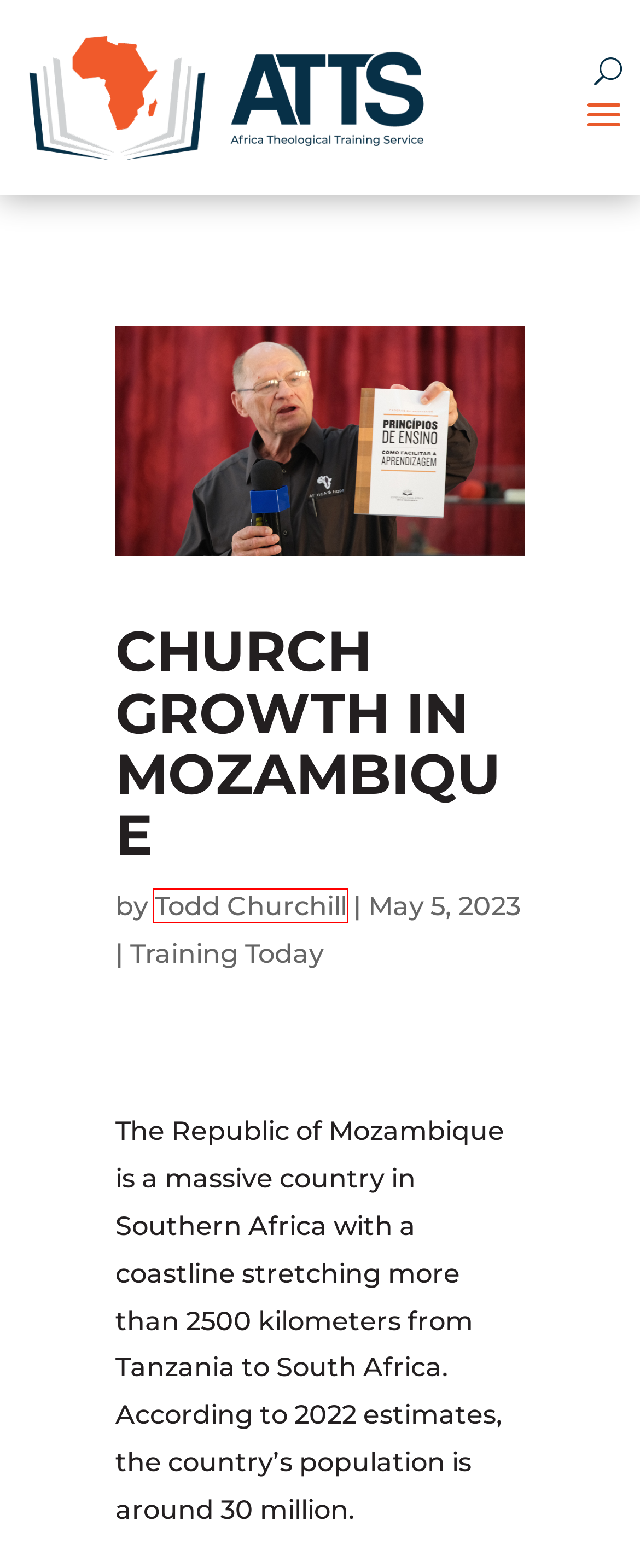A screenshot of a webpage is provided, featuring a red bounding box around a specific UI element. Identify the webpage description that most accurately reflects the new webpage after interacting with the selected element. Here are the candidates:
A. Todd Churchill, Author at ATTS
B. ATTS - Training Today Archives
C. ATTS - Resources
D. ATTS - Bible Schools
E. ATTS - Home
F. ATTS - Discovery Series
G. ATTS - Training Today
H. ATTS - Endorsement & Accreditation

A